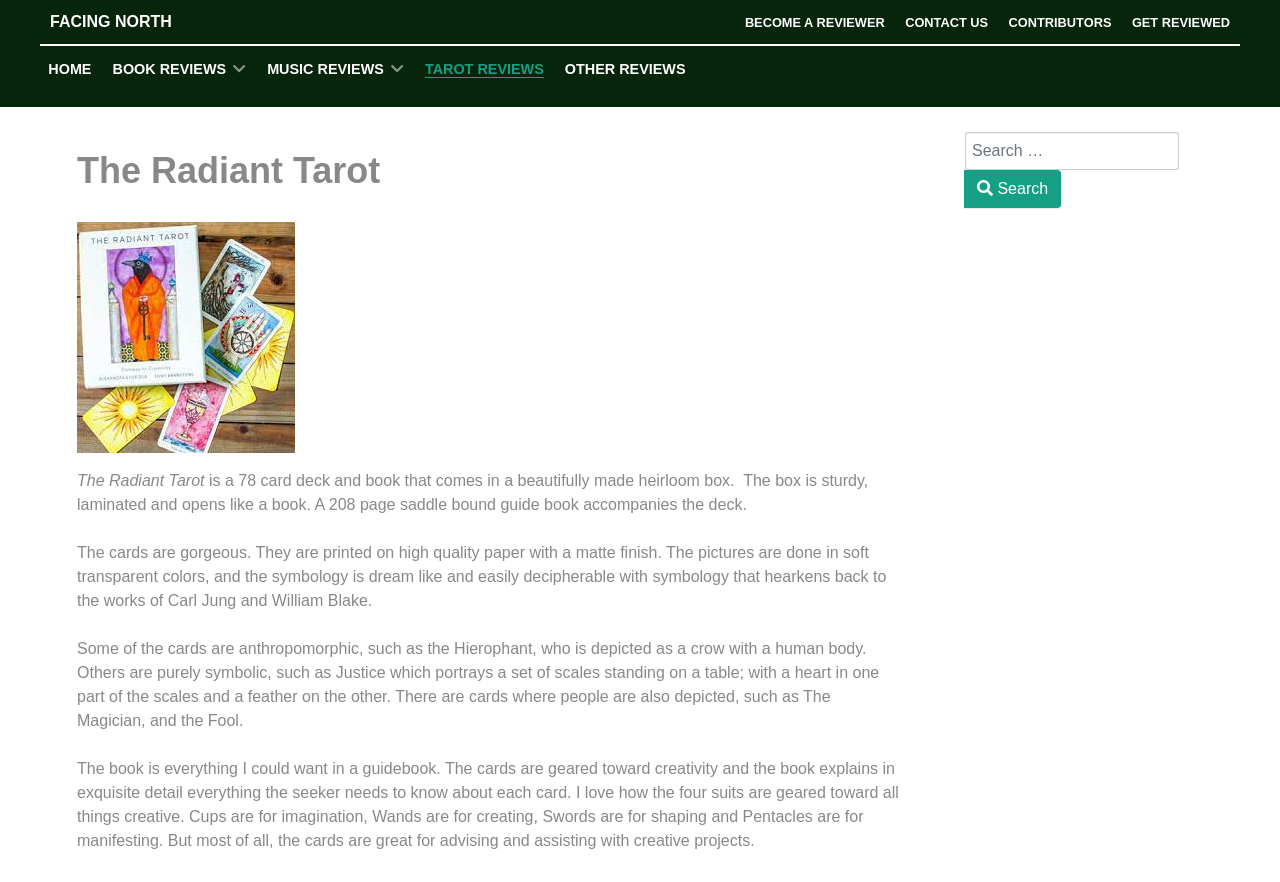From the webpage screenshot, predict the bounding box coordinates (top-left x, top-left y, bottom-right x, bottom-right y) for the UI element described here: Become a Reviewer

[0.582, 0.017, 0.691, 0.034]